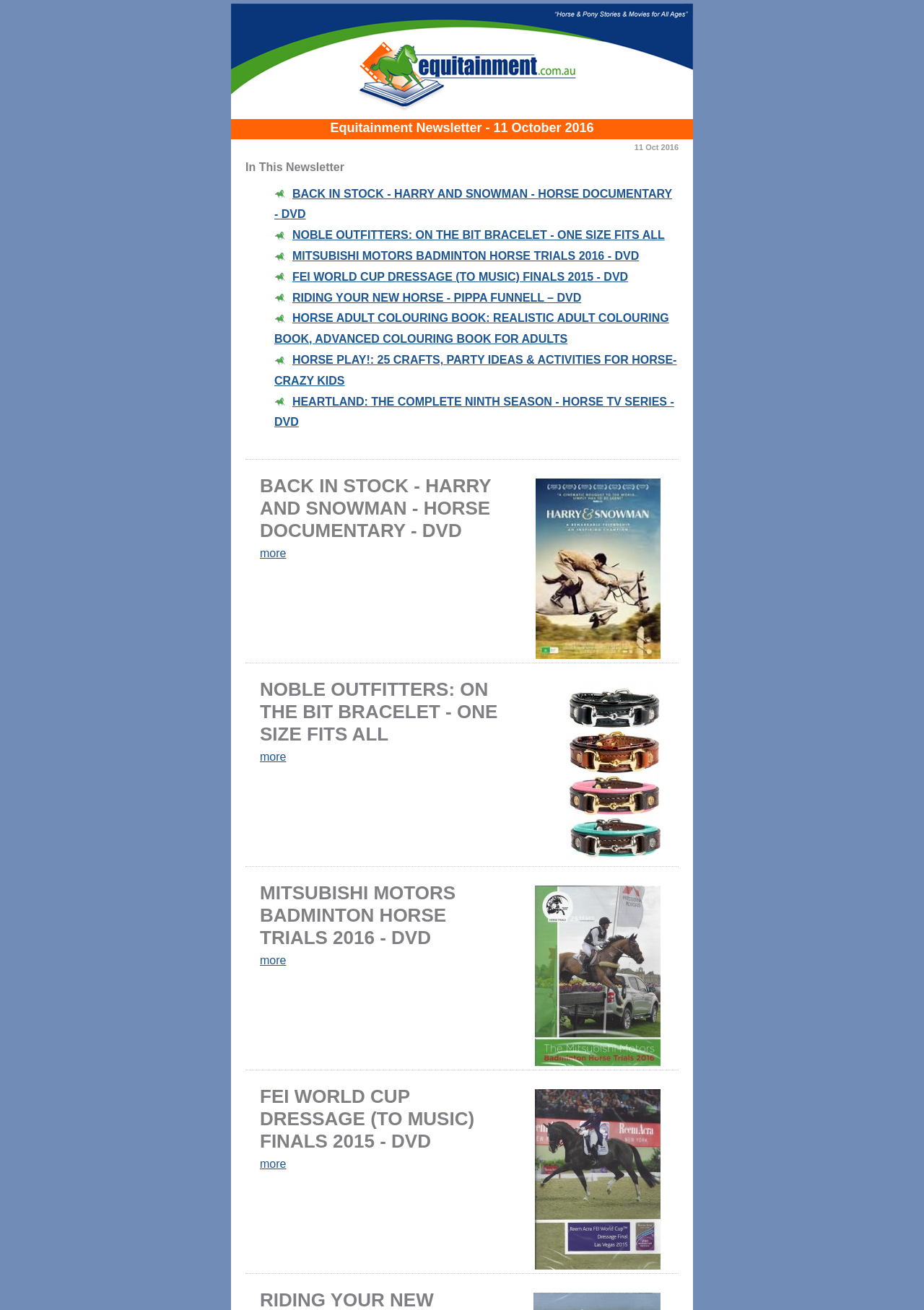What is the title of the first product?
Relying on the image, give a concise answer in one word or a brief phrase.

BACK IN STOCK - HARRY AND SNOWMAN - HORSE DOCUMENTARY - DVD